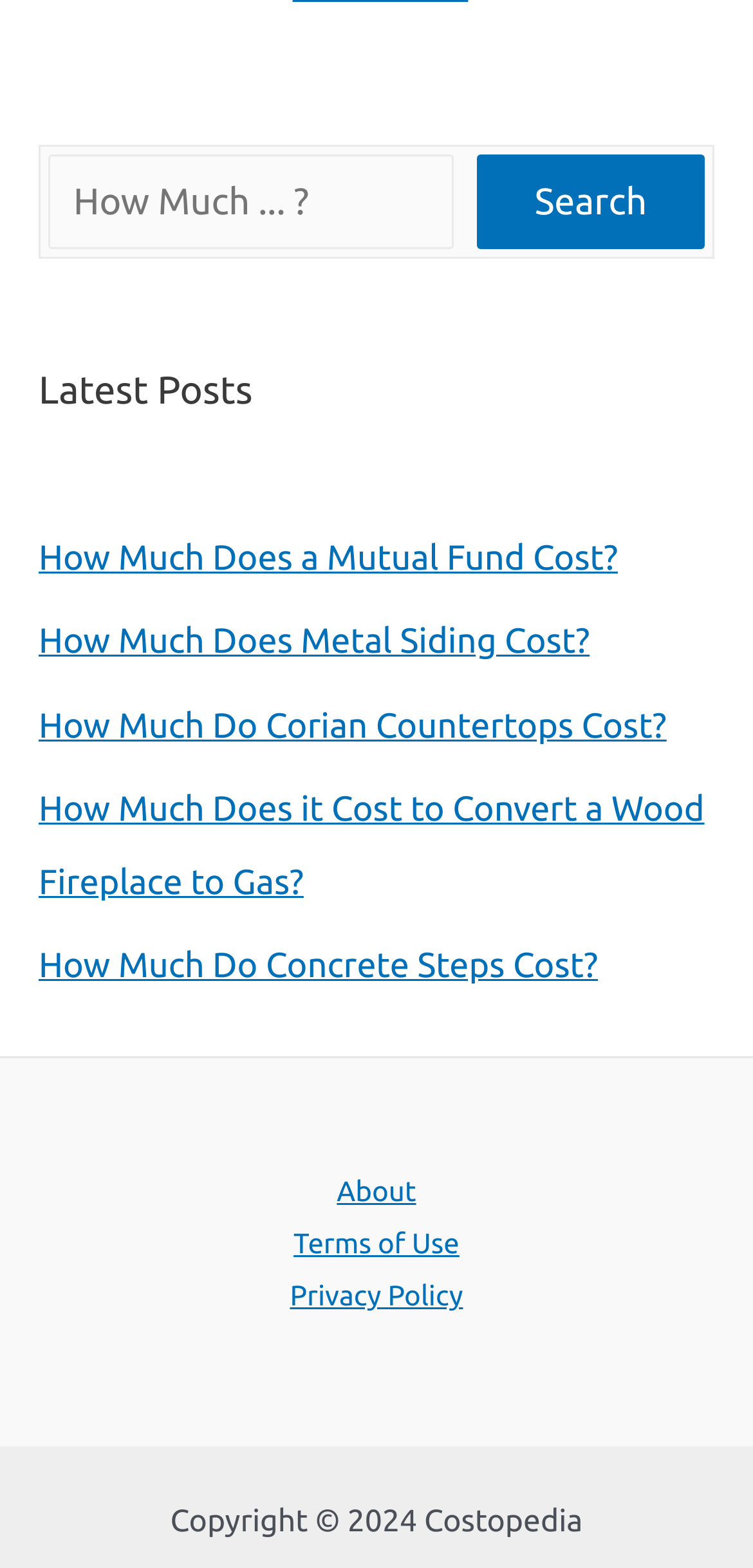Locate the bounding box coordinates of the element that needs to be clicked to carry out the instruction: "learn about mutual fund costs". The coordinates should be given as four float numbers ranging from 0 to 1, i.e., [left, top, right, bottom].

[0.051, 0.344, 0.821, 0.369]